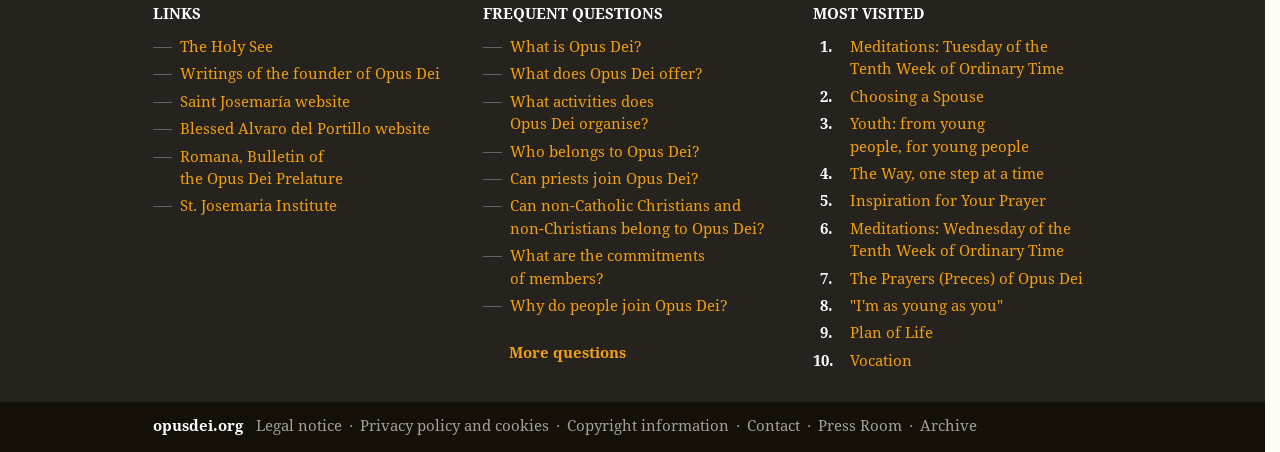Determine the bounding box coordinates for the clickable element to execute this instruction: "Visit The Holy See website". Provide the coordinates as four float numbers between 0 and 1, i.e., [left, top, right, bottom].

[0.14, 0.08, 0.354, 0.13]